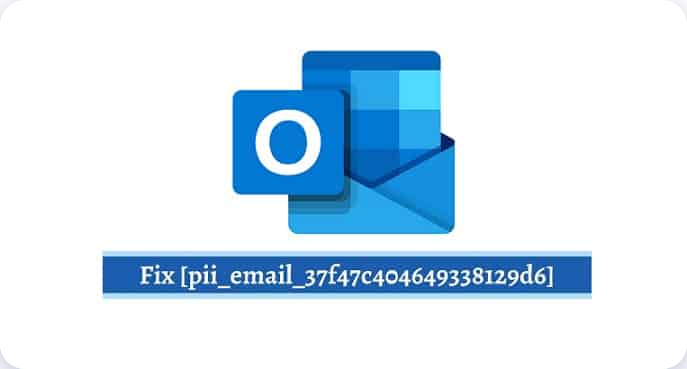Please analyze the image and give a detailed answer to the question:
What is the object stylized in the Microsoft Outlook logo?

The Microsoft Outlook logo prominently displayed in the image features a stylized object, which is an envelope. This is a clear representation of the email service provided by Microsoft Outlook, and the stylized envelope is a distinctive part of the logo's design.